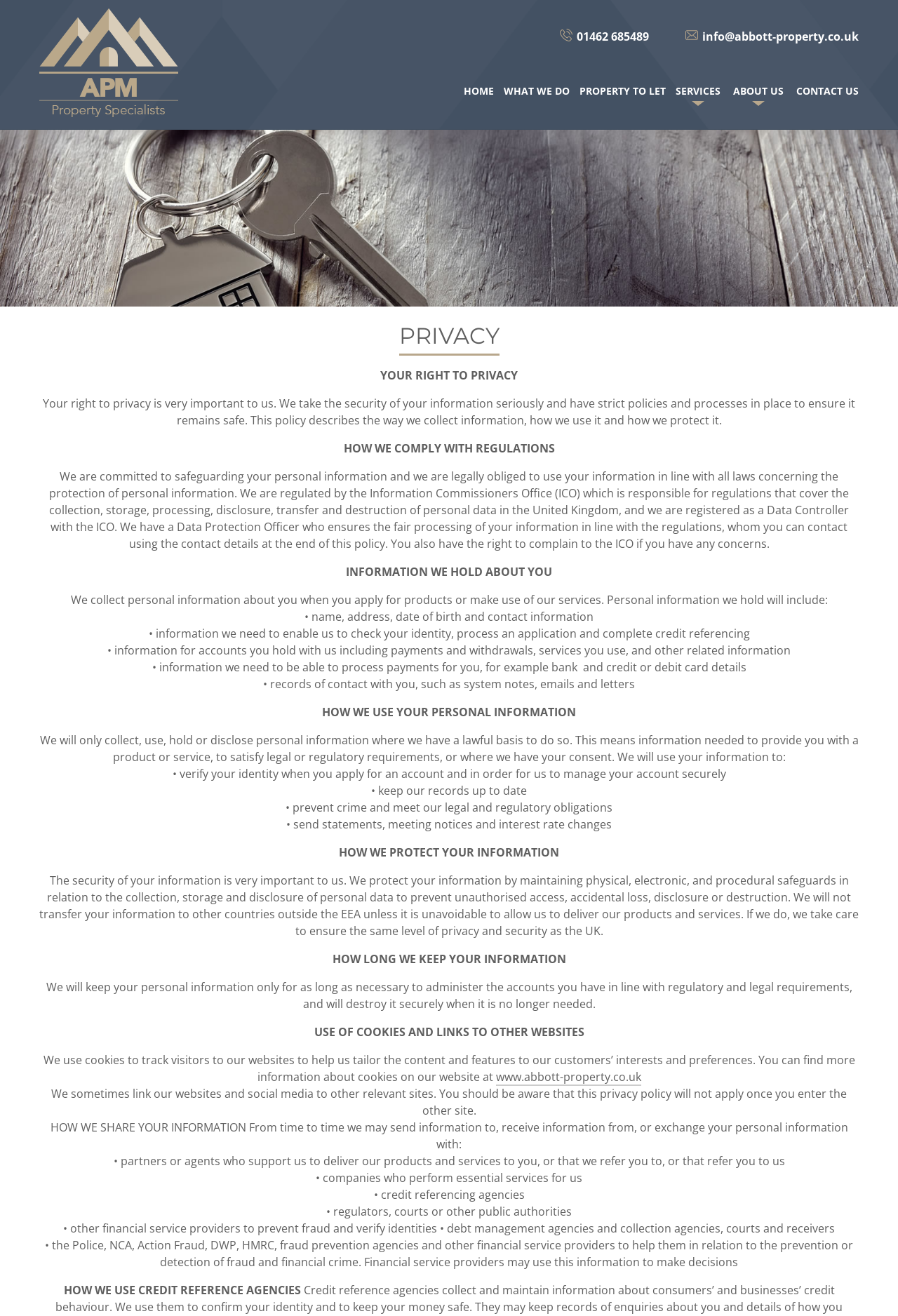Determine the bounding box coordinates for the area that needs to be clicked to fulfill this task: "Track your orders". The coordinates must be given as four float numbers between 0 and 1, i.e., [left, top, right, bottom].

None